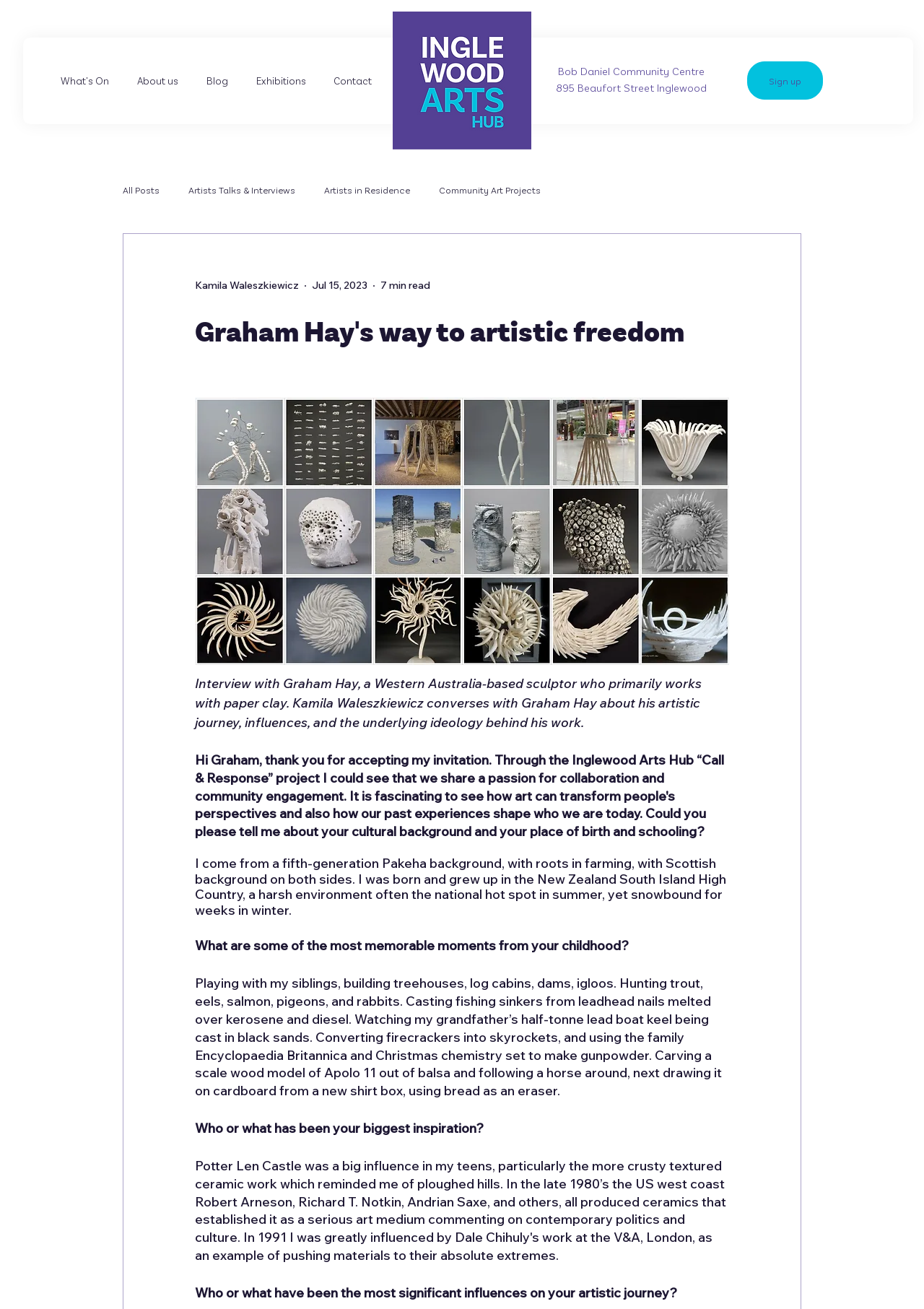Can you determine the bounding box coordinates of the area that needs to be clicked to fulfill the following instruction: "Click on the 'Kamila Waleszkiewicz' link"?

[0.211, 0.213, 0.323, 0.224]